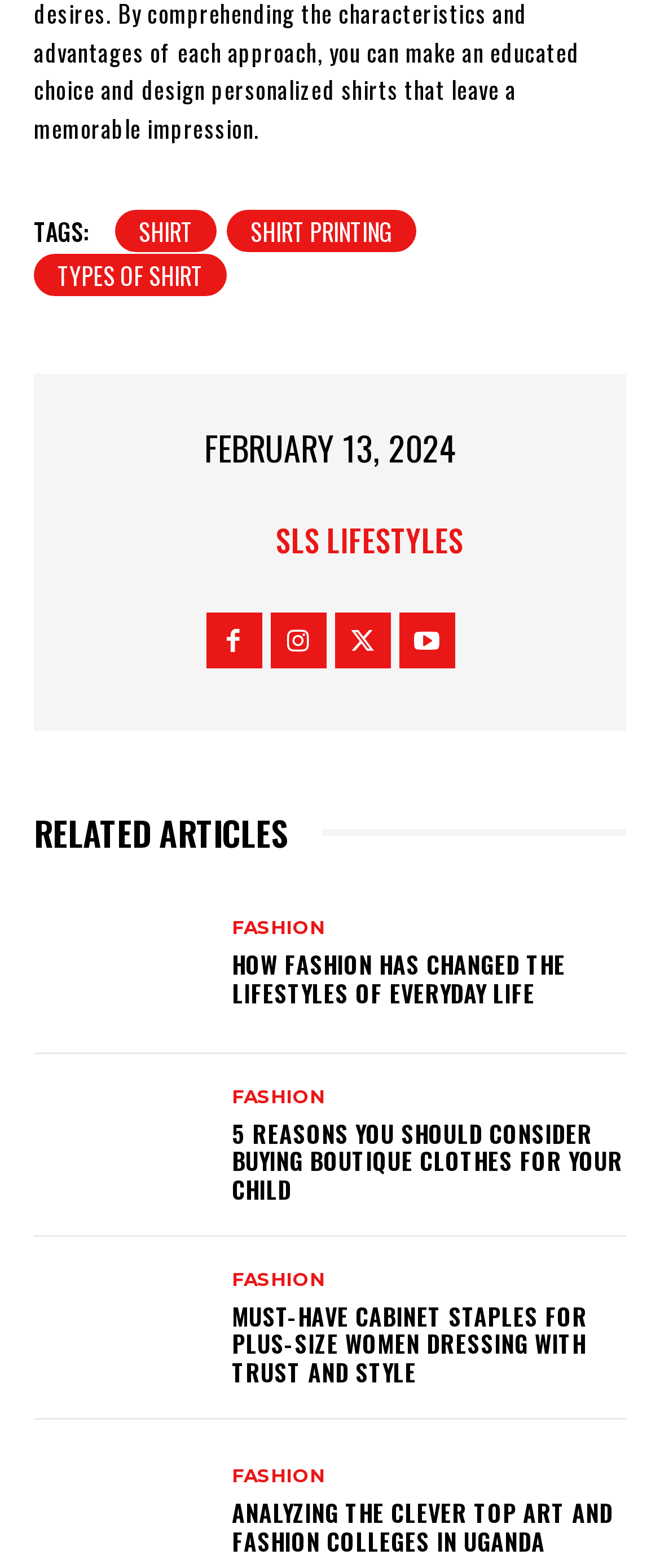What are the icons represented by the links '', '', '', and ''?
Based on the image, provide a one-word or brief-phrase response.

Unknown